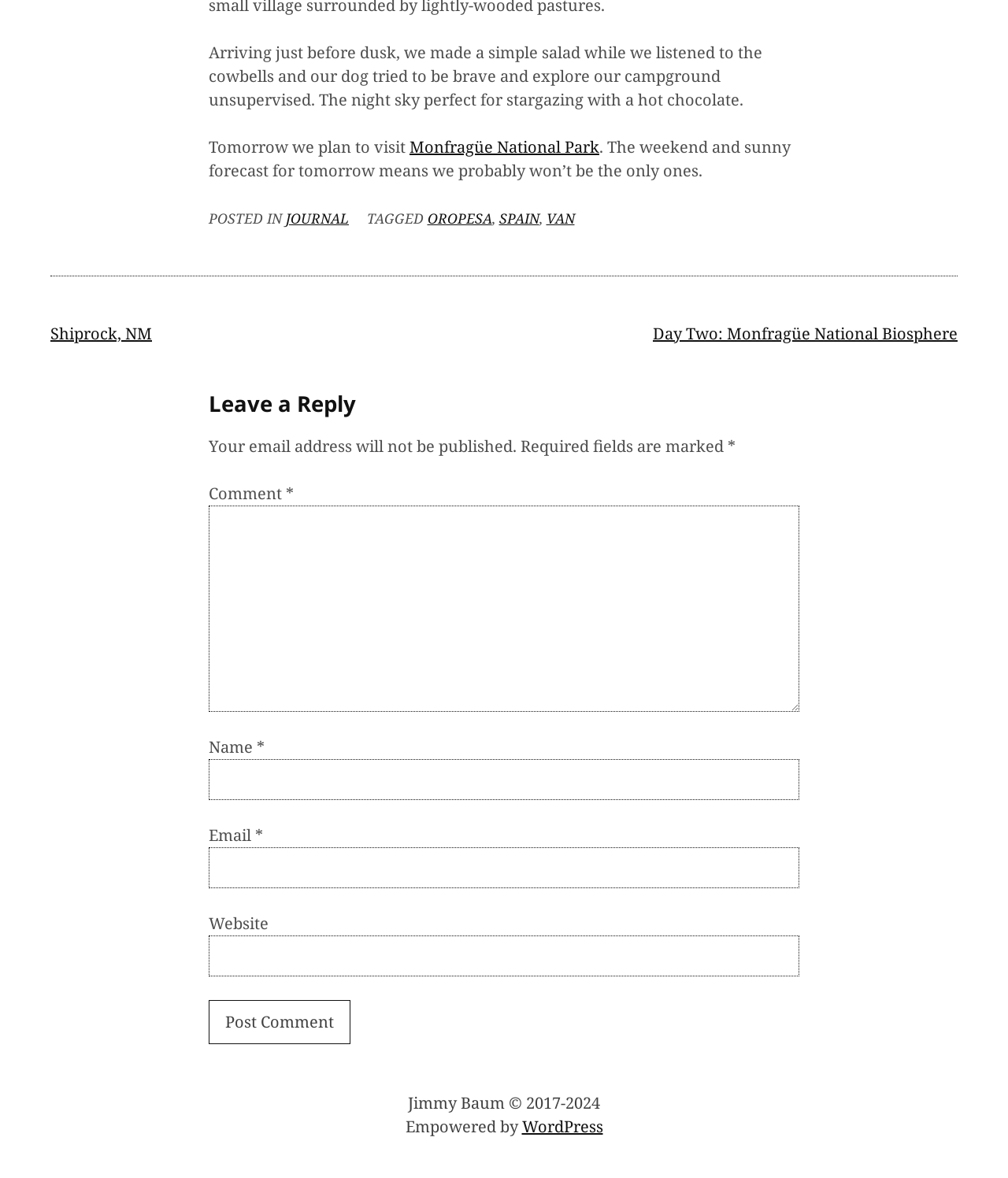Please determine the bounding box coordinates of the element to click in order to execute the following instruction: "View the 'GALLERY' page". The coordinates should be four float numbers between 0 and 1, specified as [left, top, right, bottom].

None